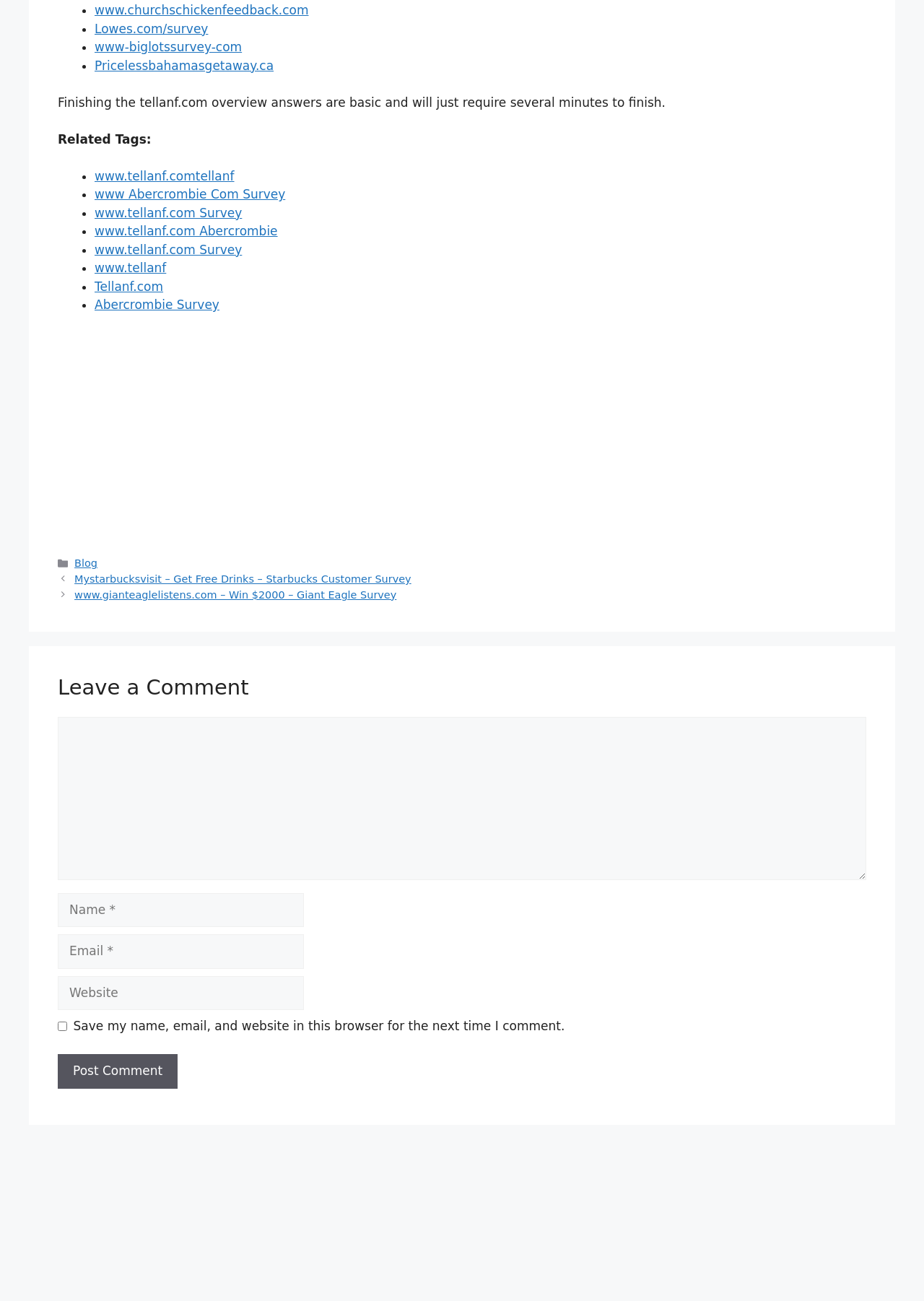Locate the bounding box coordinates of the item that should be clicked to fulfill the instruction: "Click the link to go to www.churchschickenfeedback.com".

[0.102, 0.002, 0.334, 0.014]